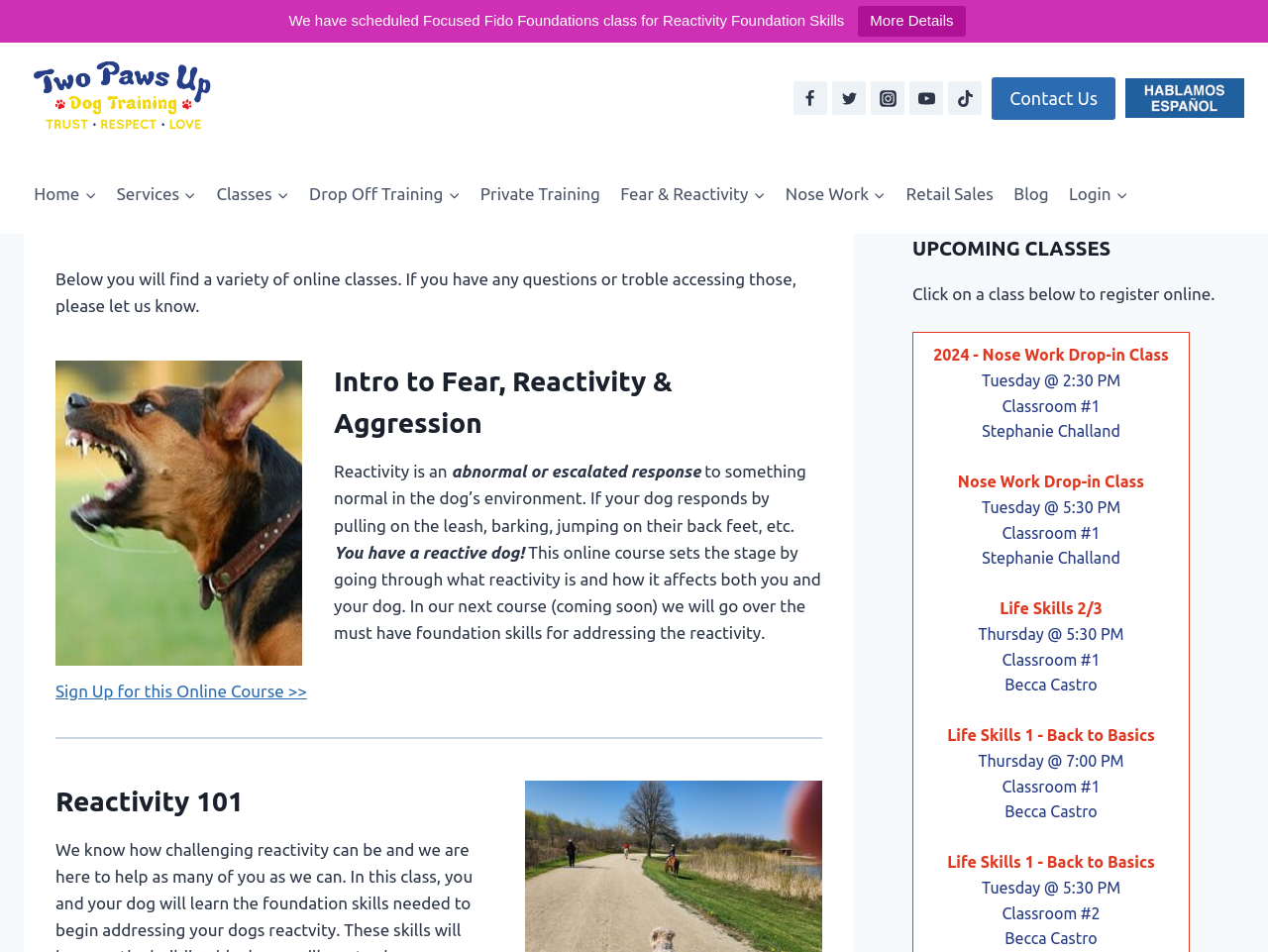Please provide the bounding box coordinates for the element that needs to be clicked to perform the following instruction: "Sign up for the 'Intro to Fear, Reactivity & Aggression' online course". The coordinates should be given as four float numbers between 0 and 1, i.e., [left, top, right, bottom].

[0.044, 0.716, 0.242, 0.736]